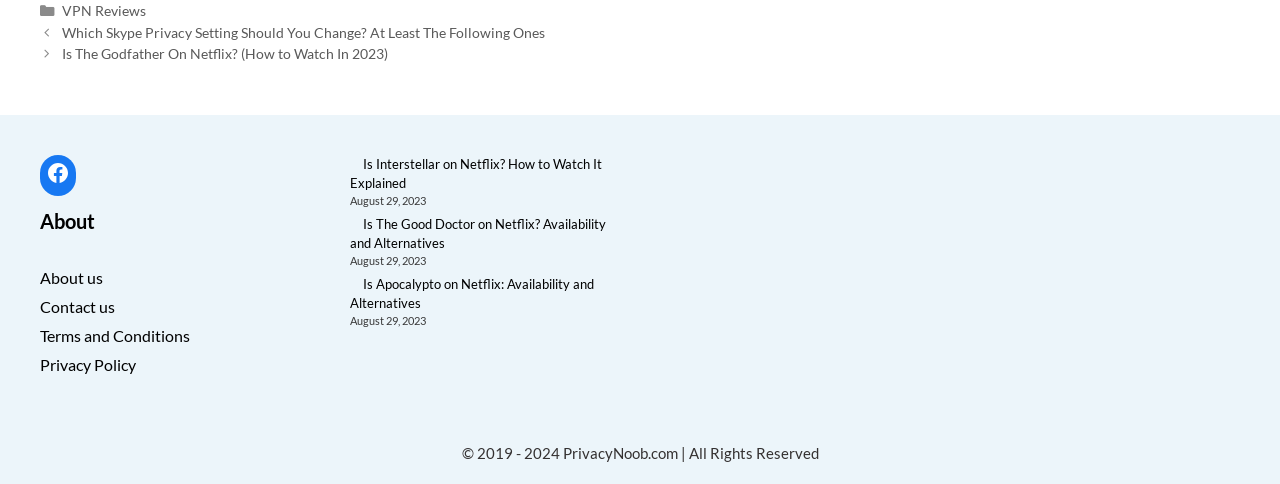Please find the bounding box coordinates for the clickable element needed to perform this instruction: "Click on VPN Reviews".

[0.048, 0.004, 0.114, 0.039]